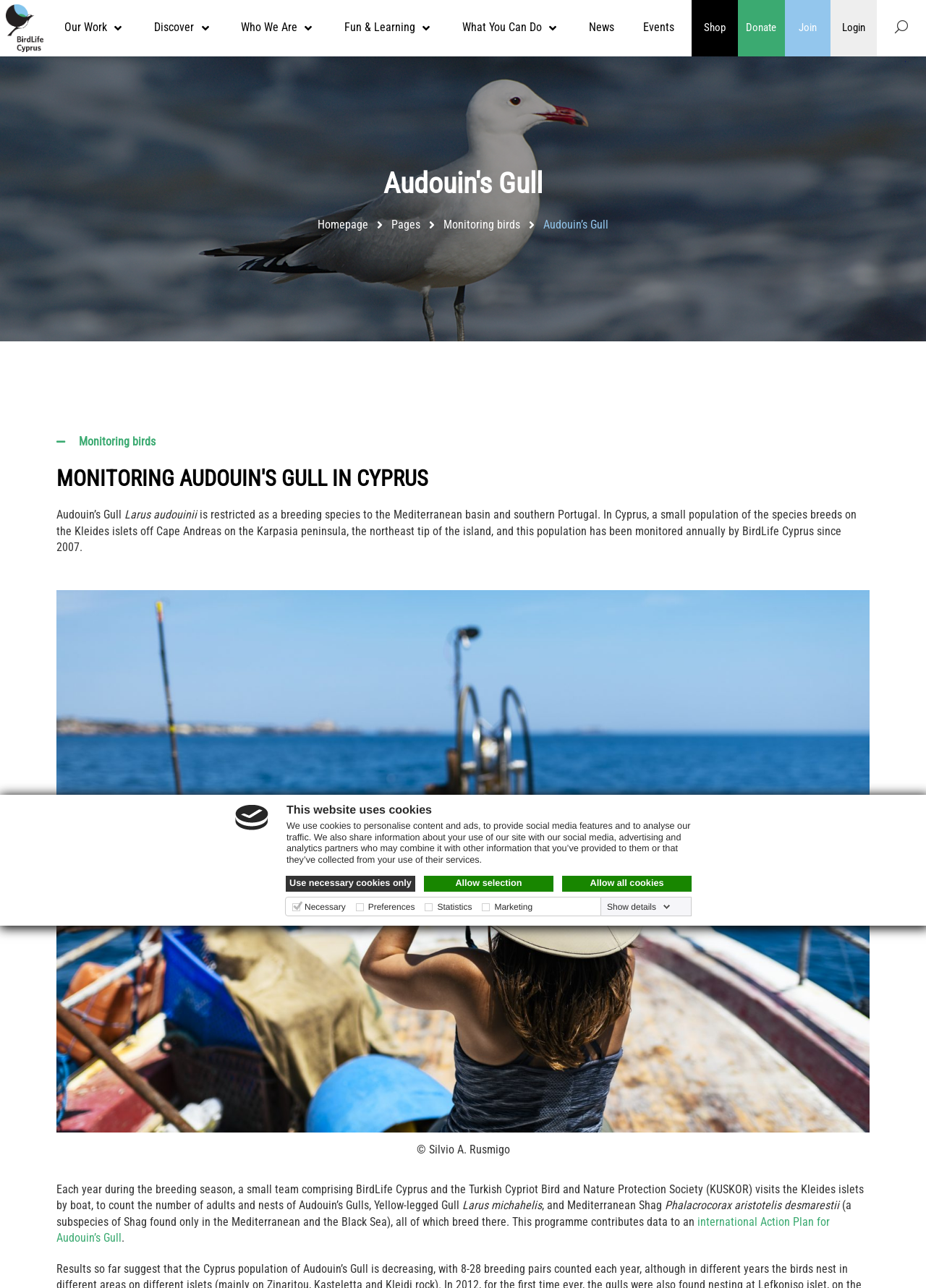What is the purpose of the annual visit to the Kleides islets?
Please give a detailed answer to the question using the information shown in the image.

The webpage states that a small team visits the Kleides islets by boat each year during the breeding season to count the number of adults and nests of Audouin’s Gulls, Yellow-legged Gull, and Mediterranean Shag.